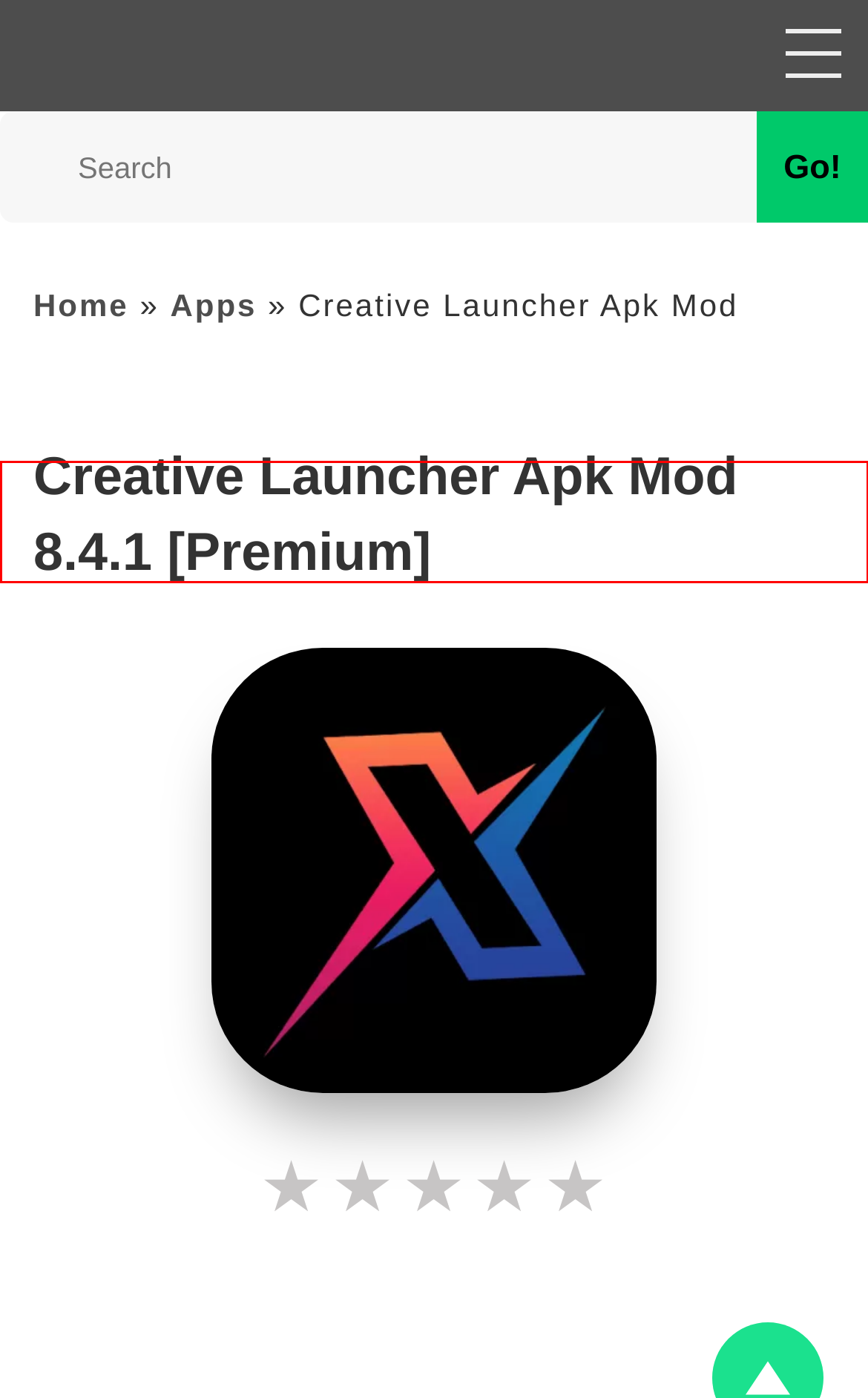Review the screenshot of a webpage that includes a red bounding box. Choose the most suitable webpage description that matches the new webpage after clicking the element within the red bounding box. Here are the candidates:
A. Launcher | ApkModCT
B. Apps | ApkModCT
C. Icon Pack | ApkModCT
D. ApkModCT | Download Mod Apk Games & Apps for Android
E. Games | ApkModCT
F. Top 10 Apps & Games
G. Contact
H. AIO Launcher Mod Apk 5.2.4 b901556 Premium Download

F